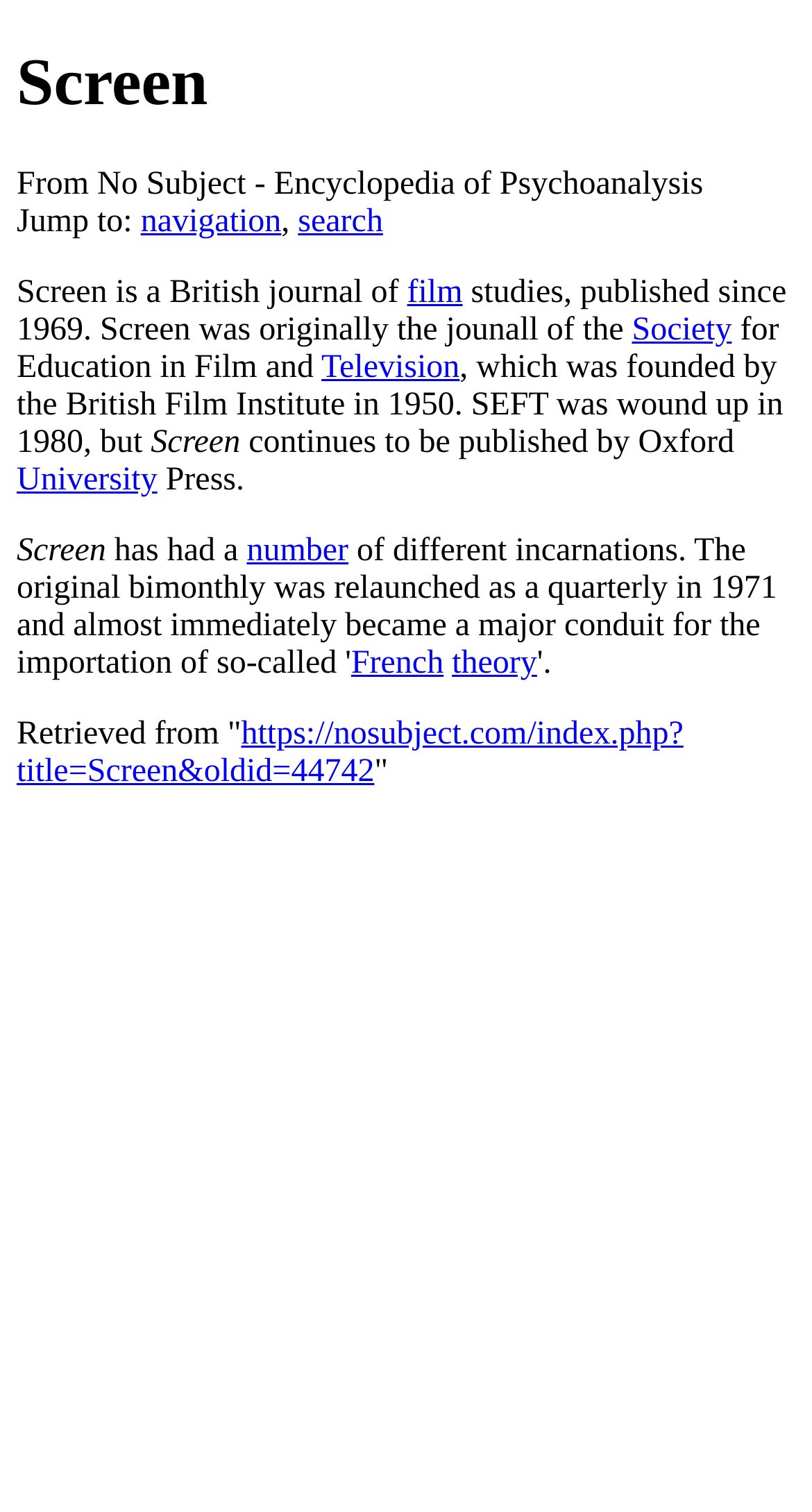What is the year the Society for Education in Film and Television was founded?
Please provide a comprehensive answer based on the details in the screenshot.

The year the Society for Education in Film and Television was founded is mentioned in the text 'which was founded by the British Film Institute in 1950.'